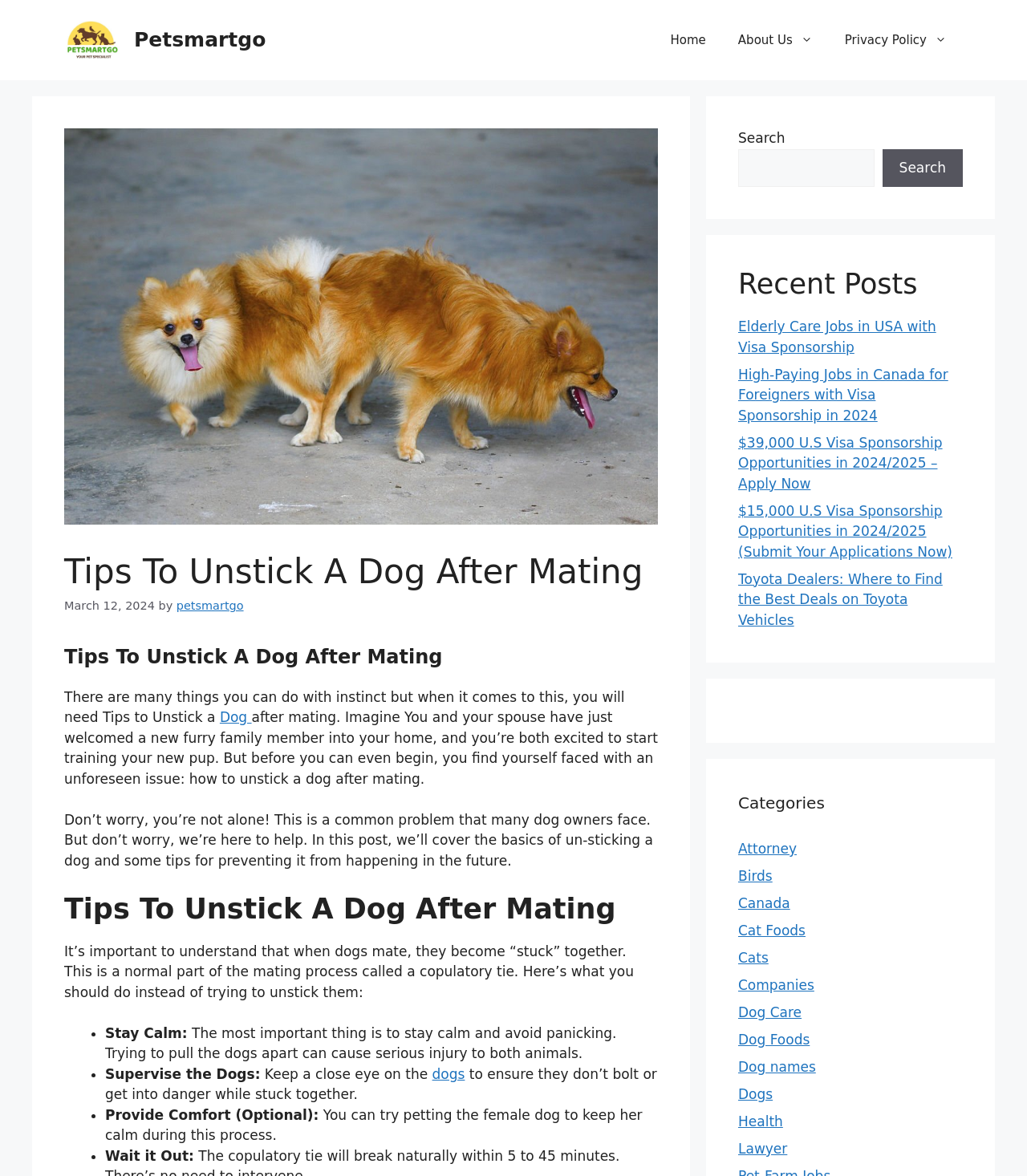Provide the bounding box coordinates for the UI element described in this sentence: "petsmartgo". The coordinates should be four float values between 0 and 1, i.e., [left, top, right, bottom].

[0.172, 0.51, 0.237, 0.521]